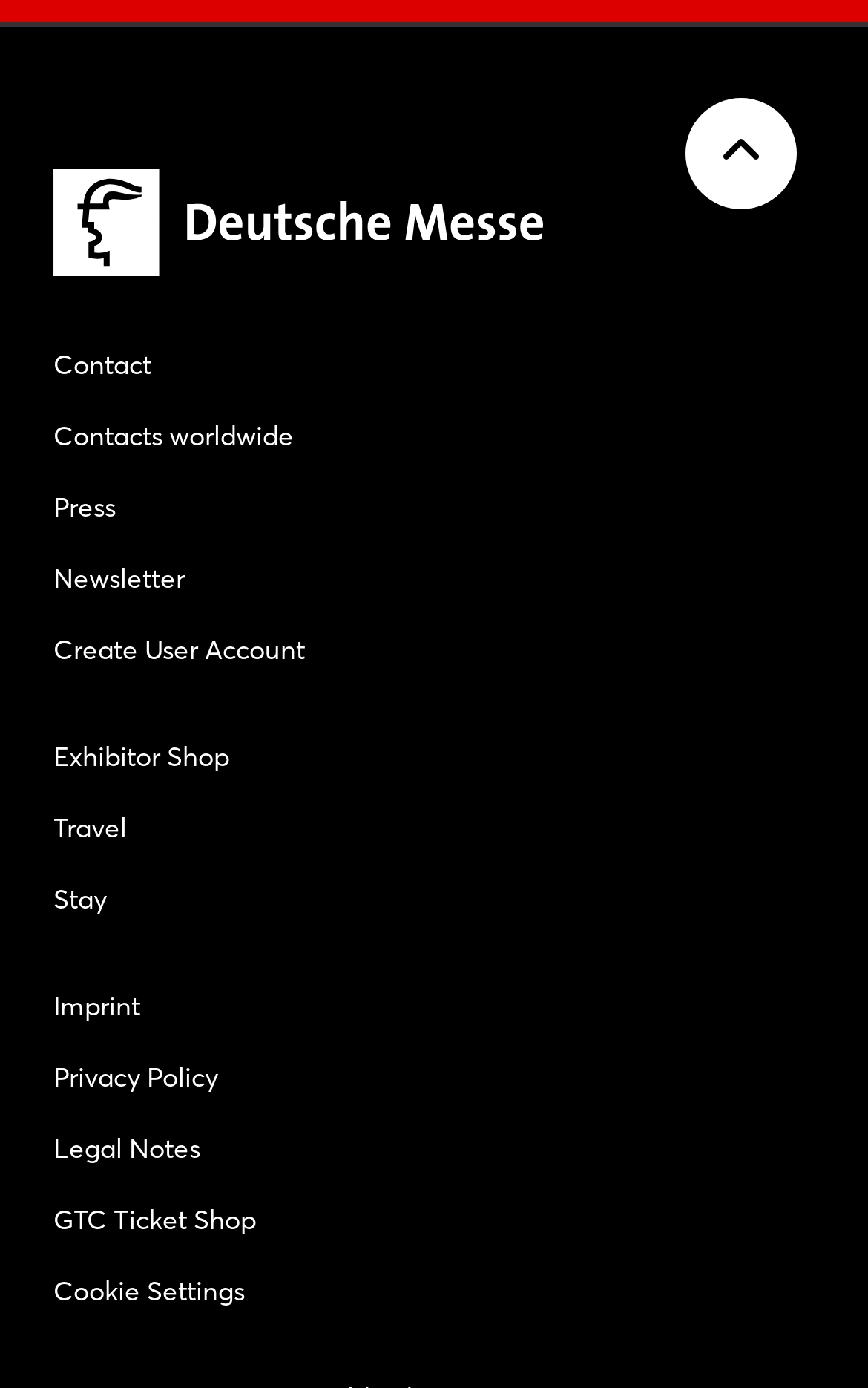Determine the coordinates of the bounding box for the clickable area needed to execute this instruction: "View the imprint".

[0.062, 0.674, 0.938, 0.699]